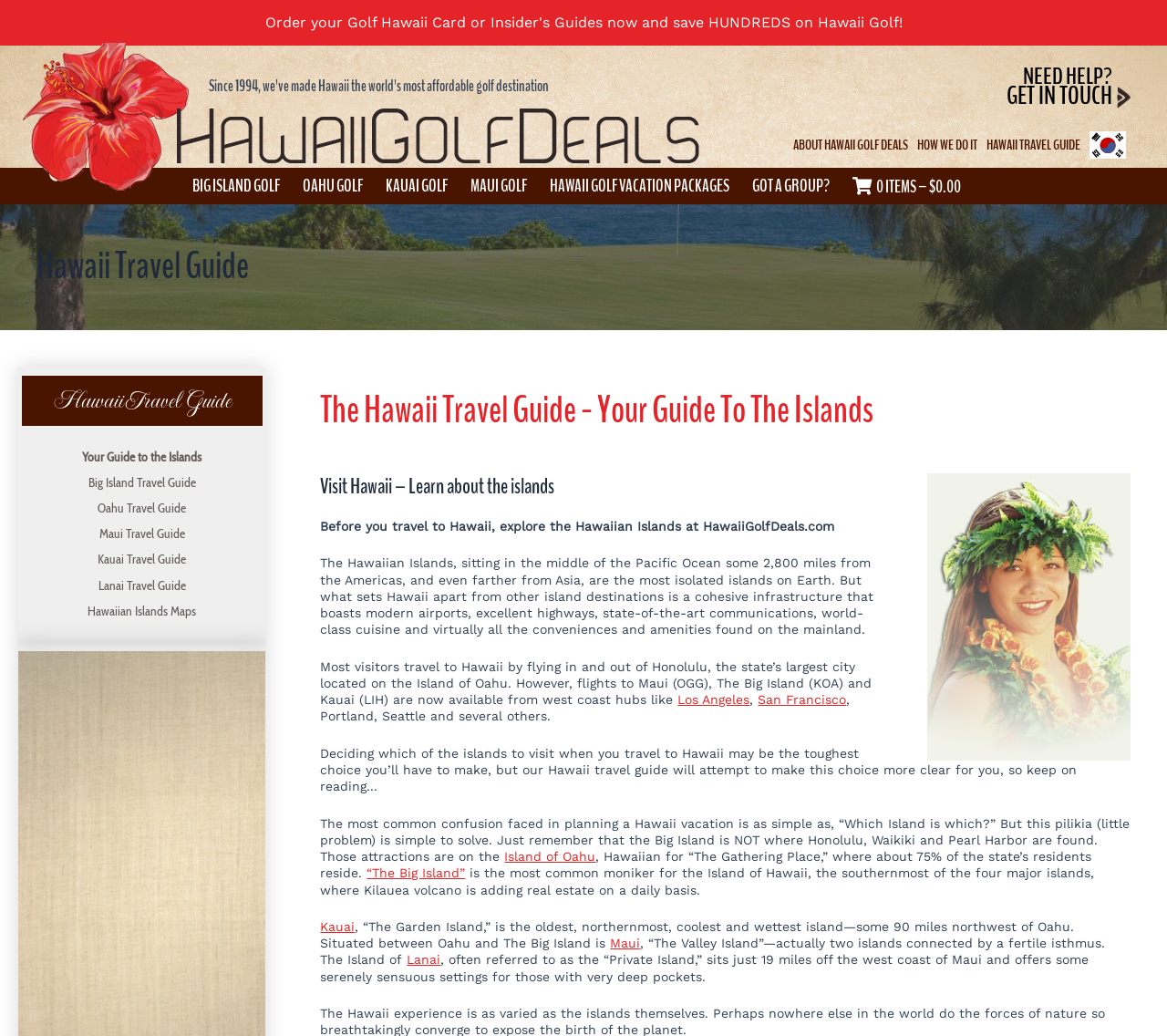From the element description: "Lanai", extract the bounding box coordinates of the UI element. The coordinates should be expressed as four float numbers between 0 and 1, in the order [left, top, right, bottom].

[0.349, 0.919, 0.378, 0.934]